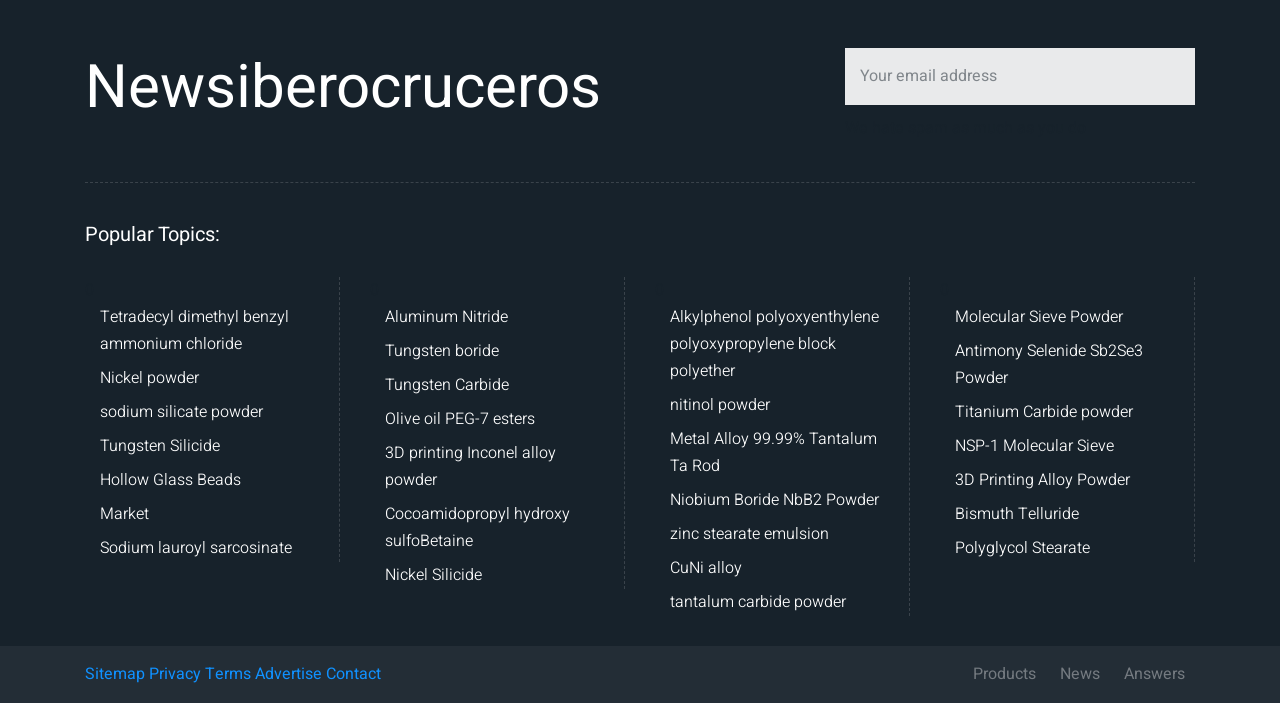Please study the image and answer the question comprehensively:
What is the purpose of the textbox?

The textbox with the label 'Your email address' is likely used to collect the user's email address, possibly for subscription or newsletter purposes.